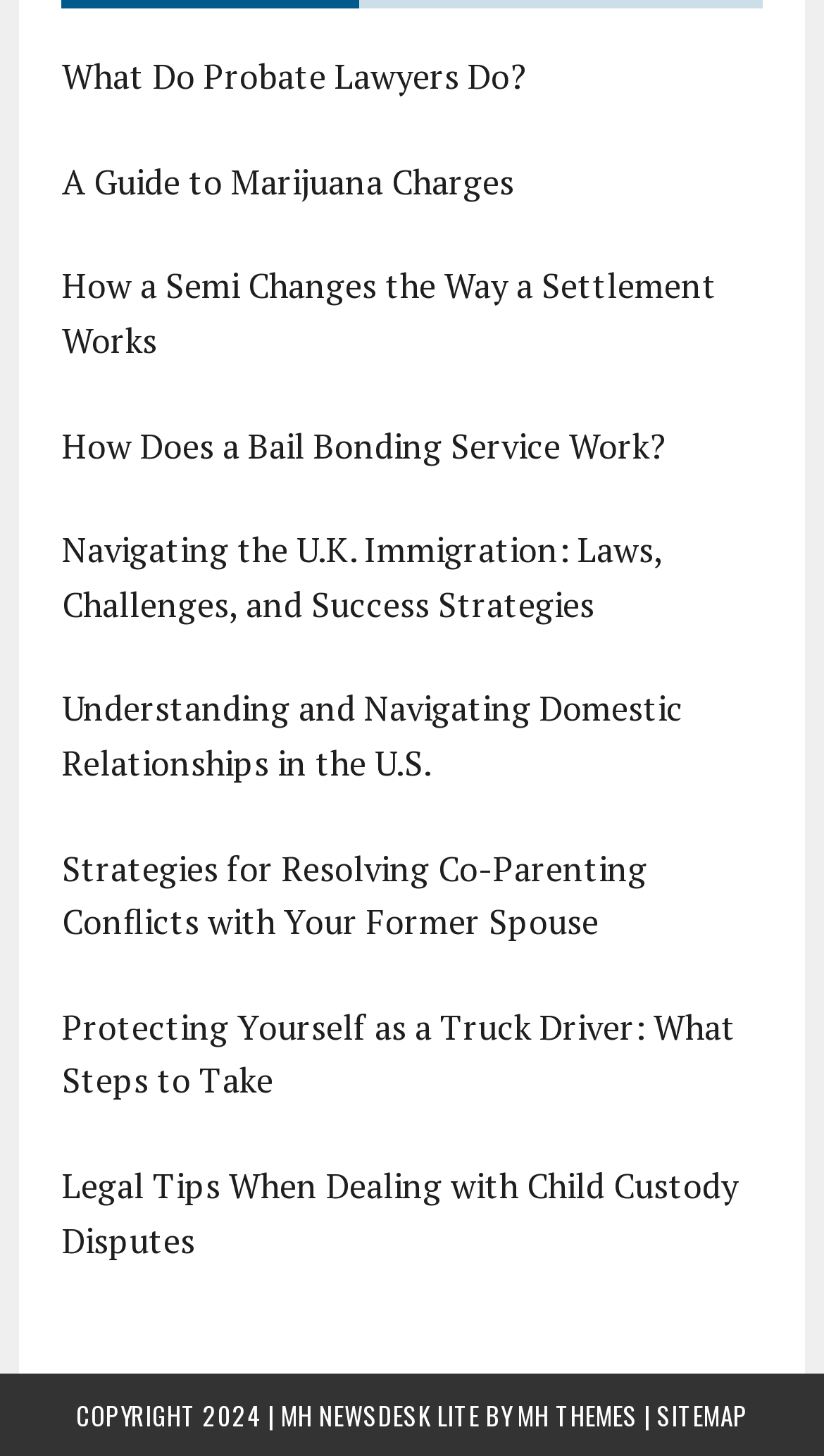Using the element description provided, determine the bounding box coordinates in the format (top-left x, top-left y, bottom-right x, bottom-right y). Ensure that all values are floating point numbers between 0 and 1. Element description: A Guide to Marijuana Charges

[0.075, 0.109, 0.624, 0.141]